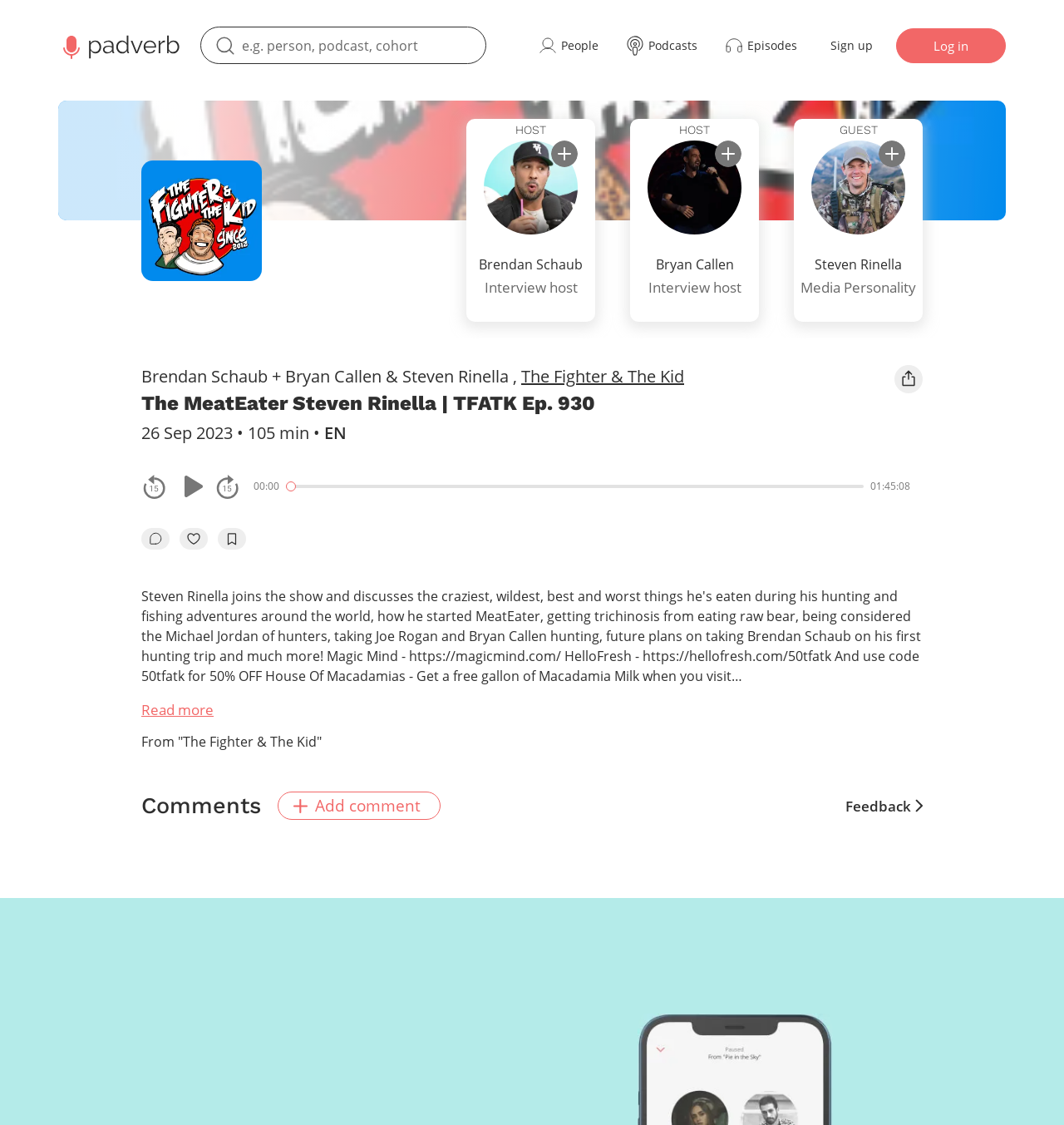Generate the text content of the main heading of the webpage.

The MeatEater Steven Rinella | TFATK Ep. 930